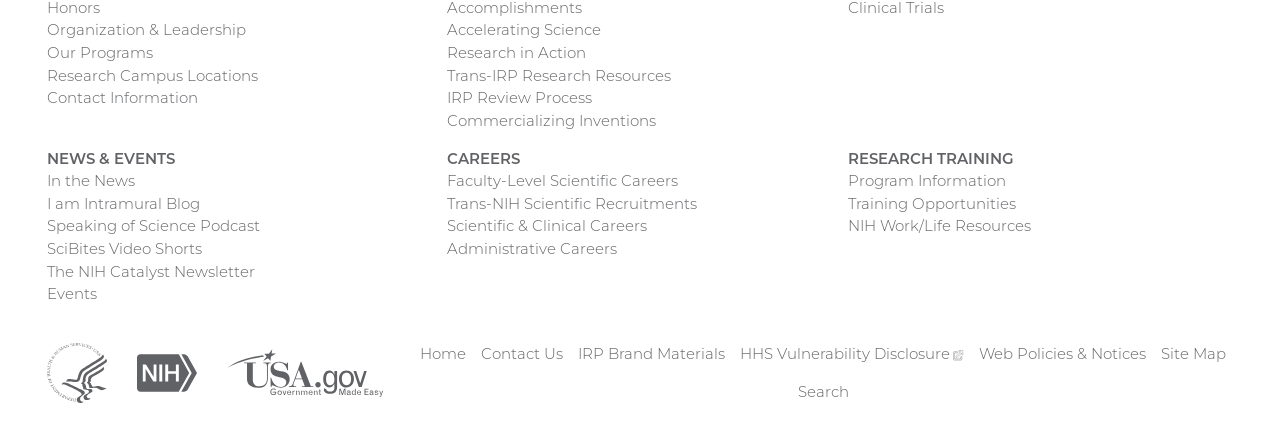What is the second link in the 'CAREERS' section?
Please provide a comprehensive answer based on the details in the screenshot.

I looked at the 'CAREERS' section, which has a bounding box coordinate of [0.35, 0.347, 0.407, 0.4]. The second link in this section is 'Trans-NIH Scientific Recruitments', which has a bounding box coordinate of [0.35, 0.453, 0.545, 0.506].